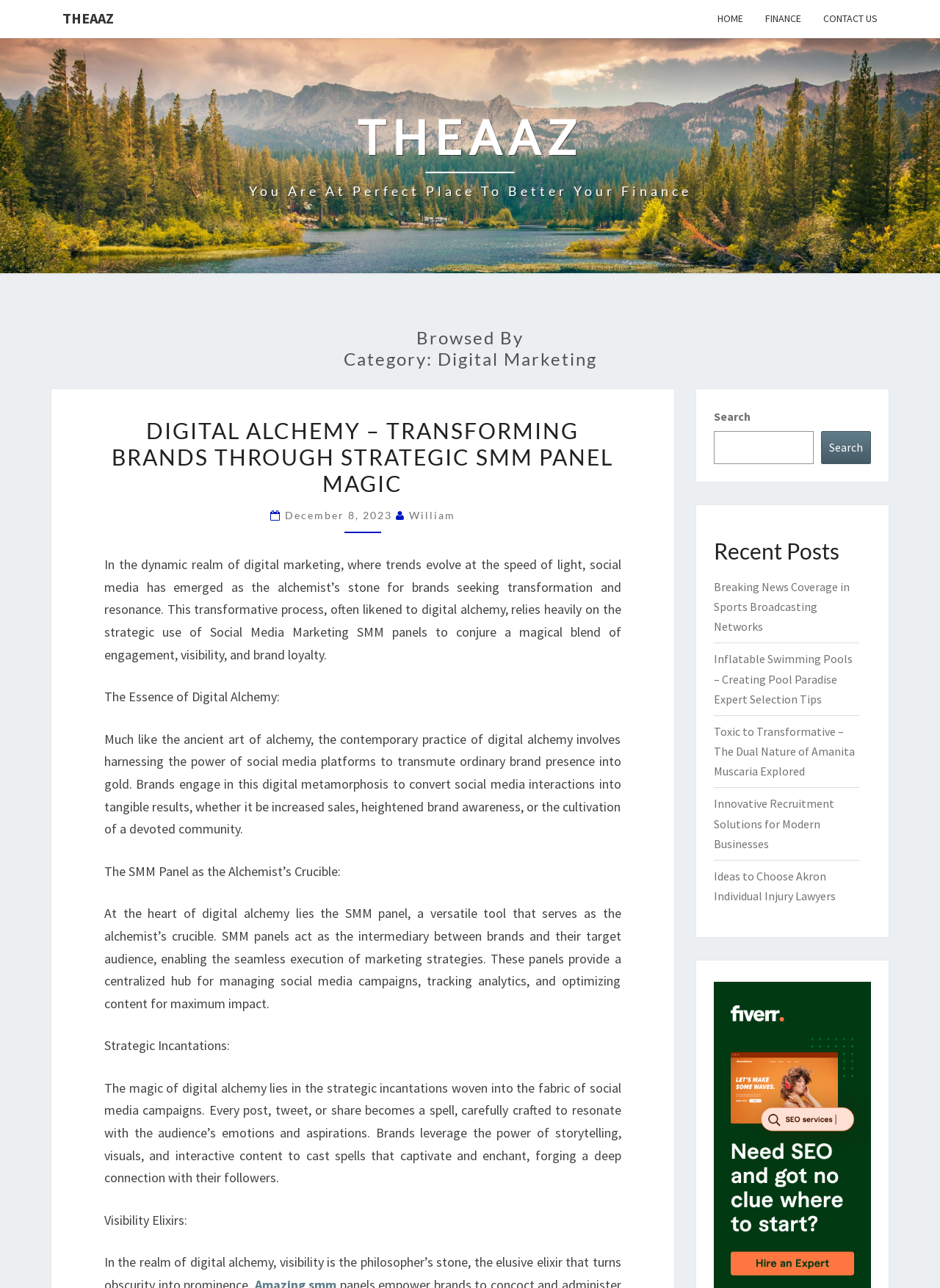What is digital alchemy?
Please answer using one word or phrase, based on the screenshot.

Transforming brands through social media